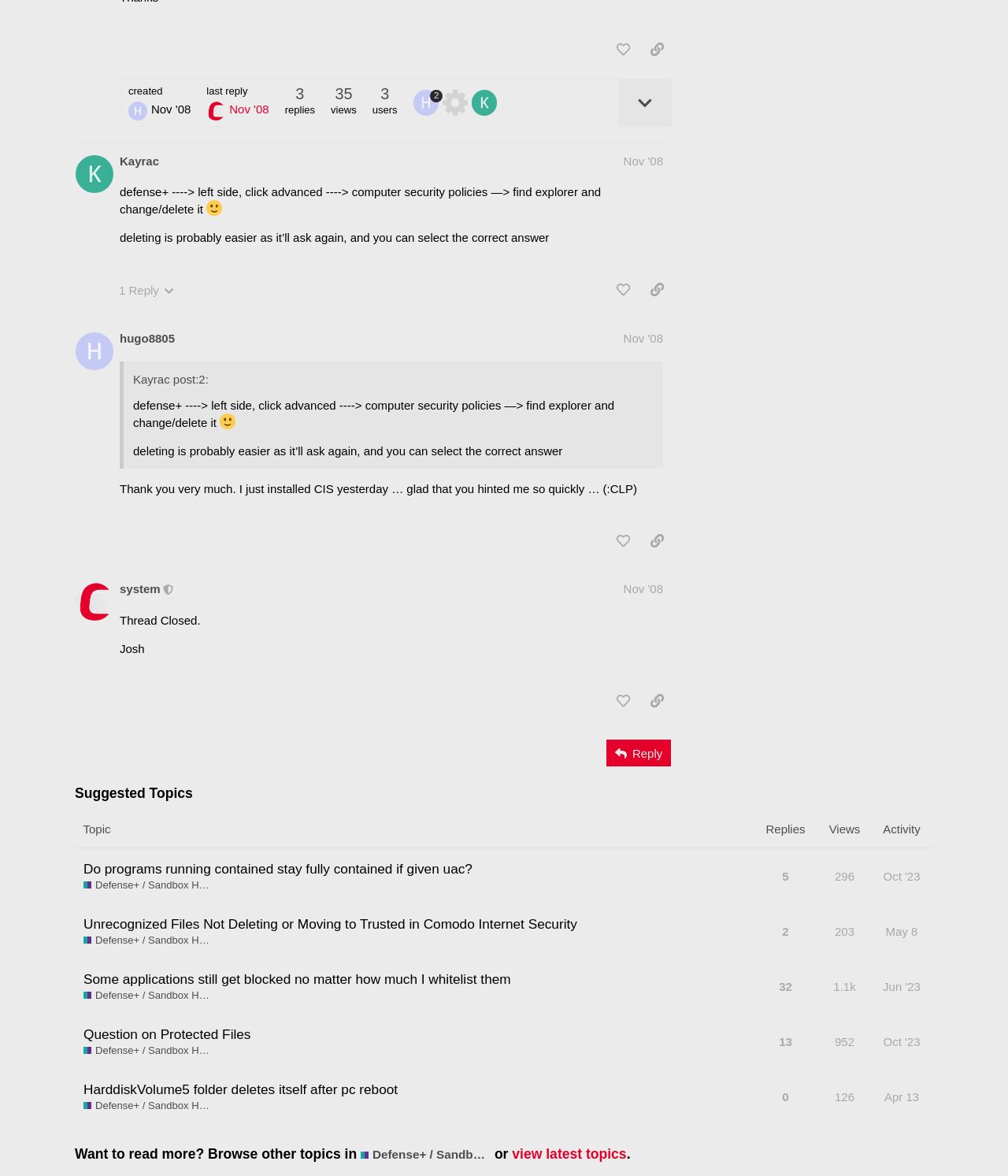Specify the bounding box coordinates (top-left x, top-left y, bottom-right x, bottom-right y) of the UI element in the screenshot that matches this description: title="Kayrac"

[0.468, 0.077, 0.497, 0.098]